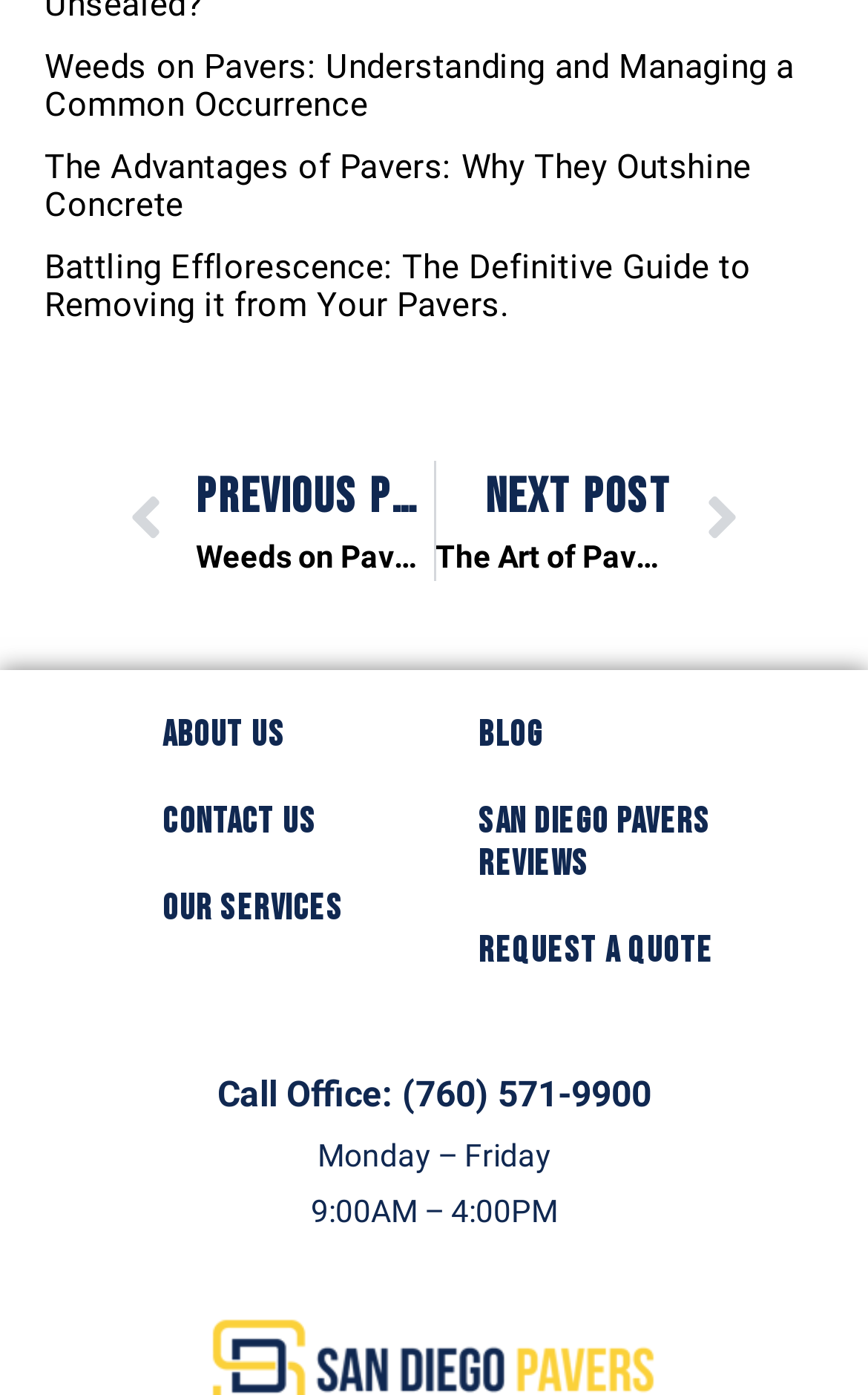What are the office hours?
Please give a detailed answer to the question using the information shown in the image.

The webpage has two static text elements, one with the text 'Monday – Friday' and another with the text '9:00AM – 4:00PM', which together indicate that the office hours are from Monday to Friday, 9:00AM to 4:00PM.